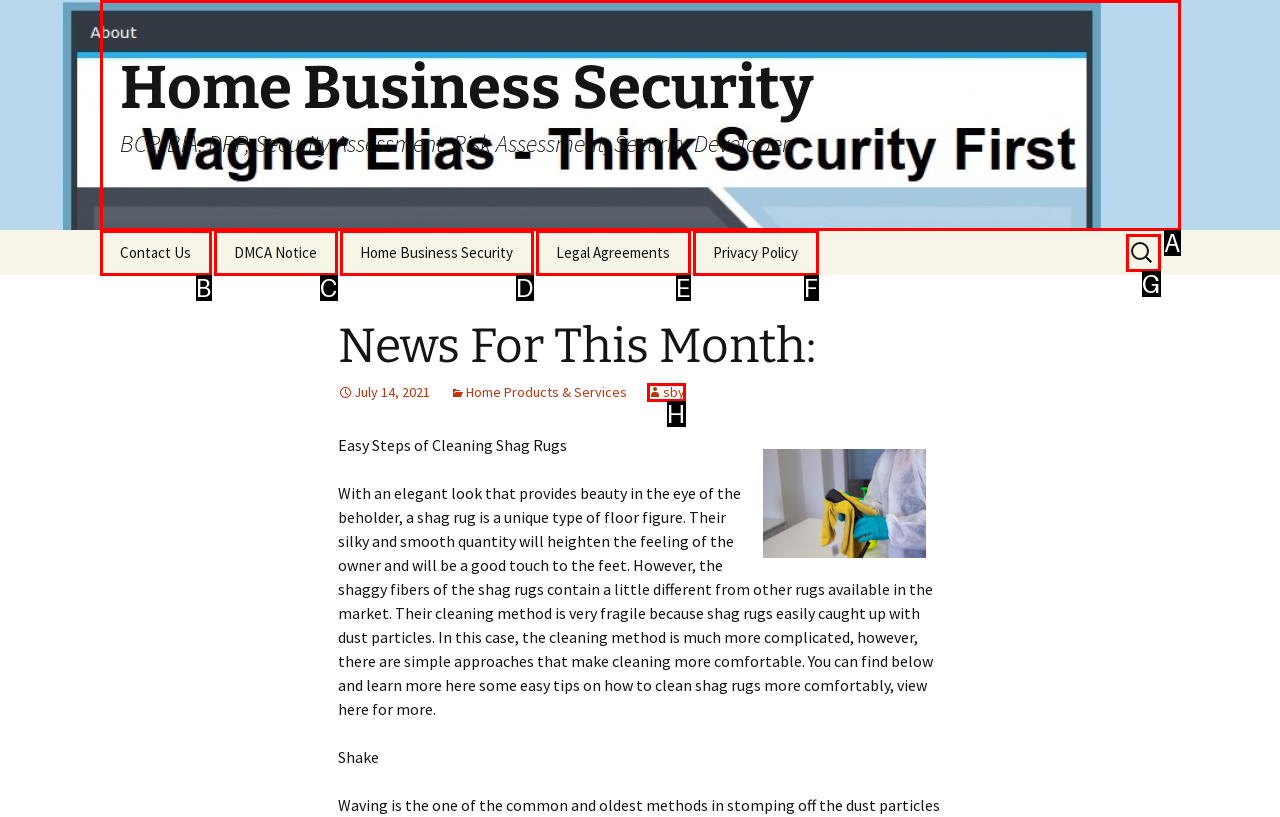Choose the HTML element that best fits the description: Contact Us. Answer with the option's letter directly.

B